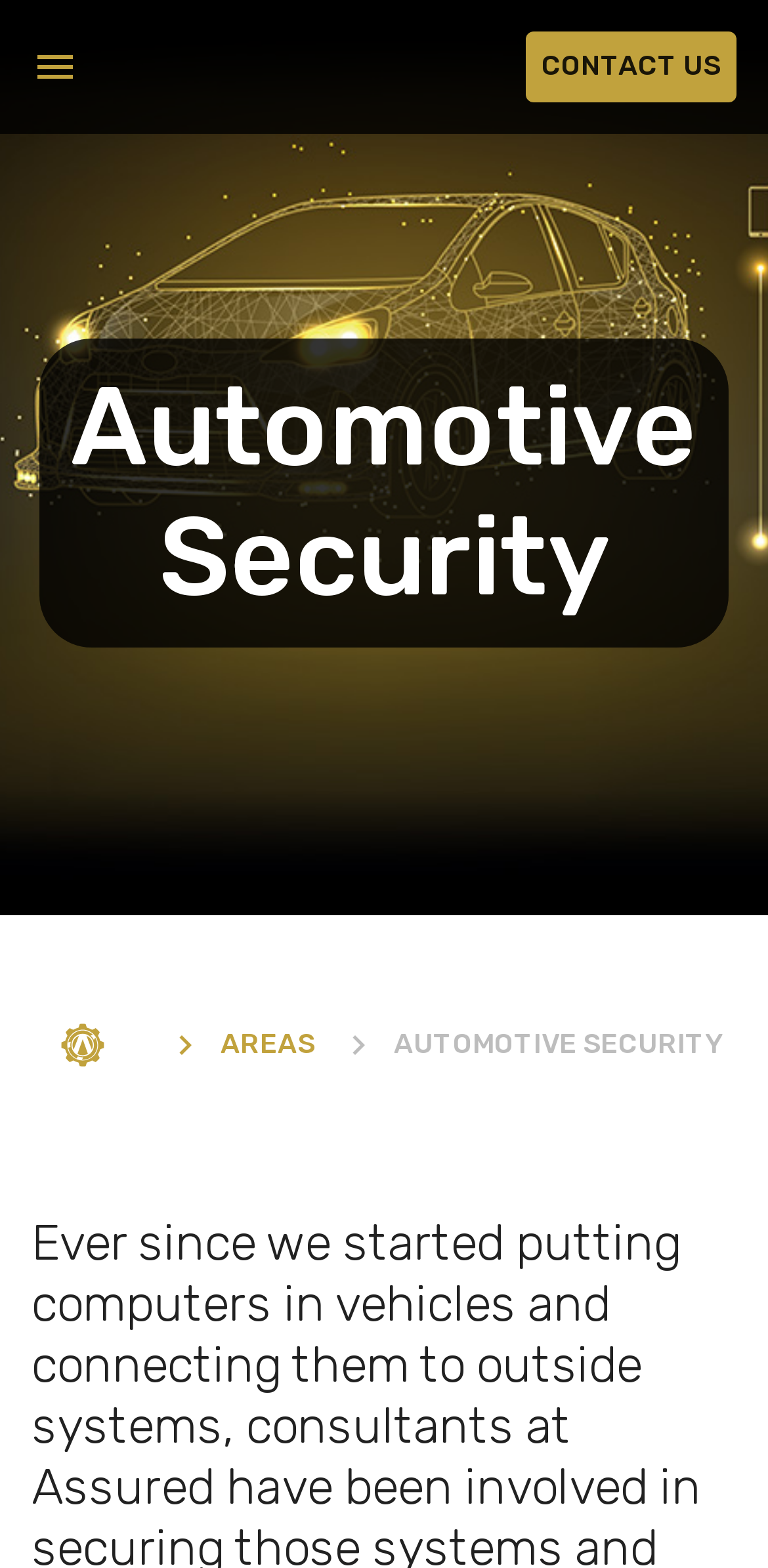Give a detailed account of the webpage.

The webpage is about Automotive Security, specifically highlighting the services of Assured Security Consultants. At the top left corner, there is a "menu" button. Next to it, on the top right corner, is a "CONTACT US" button. 

Below the top section, a prominent heading "Automotive Security" is displayed, taking up most of the width of the page. 

On the lower section of the page, there are three buttons aligned horizontally. The first button on the left is "Start page", accompanied by a small image to its right. The second button is "AREAS", and the third button is "AUTOMOTIVE SECURITY", which is currently disabled. 

Between the "AREAS" and "AUTOMOTIVE SECURITY" buttons, there is a small, non-descriptive text element containing a single whitespace character.